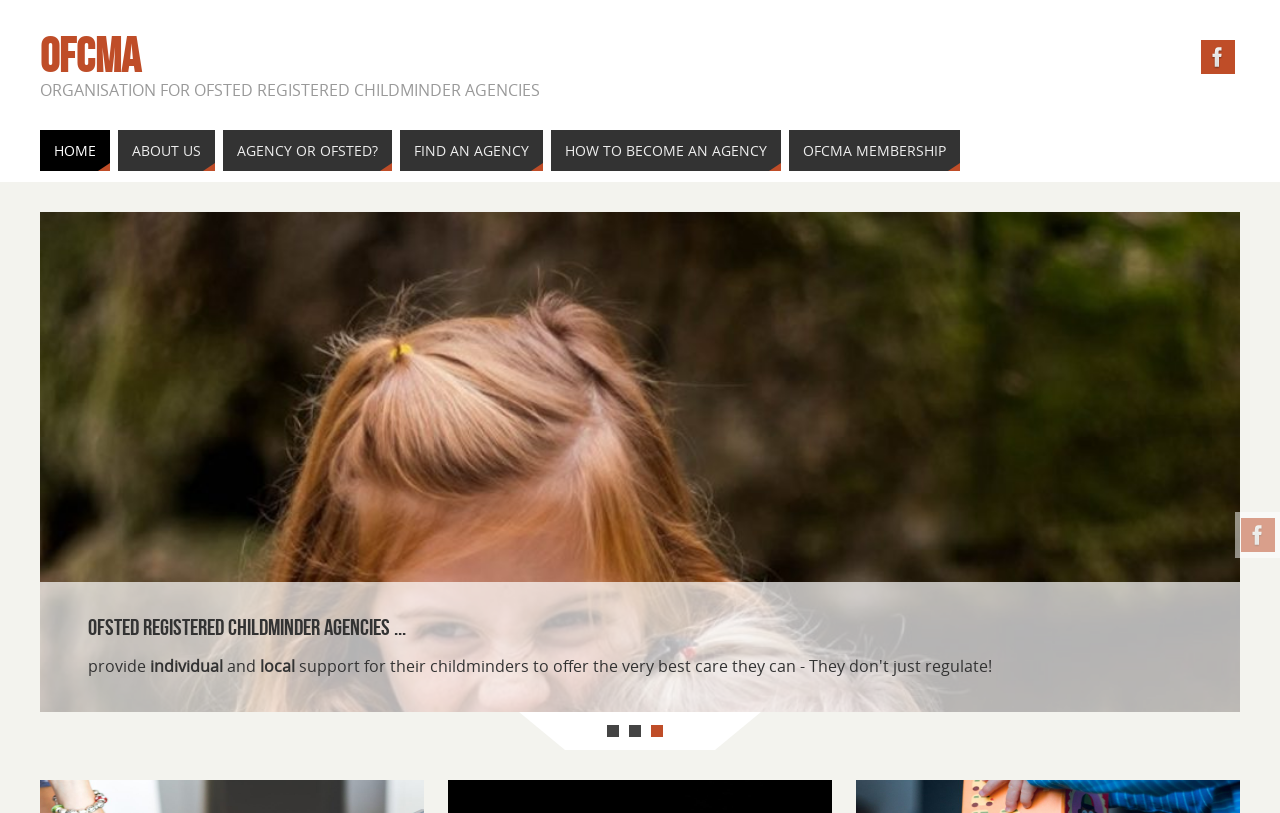Identify the bounding box of the UI element described as follows: "Pro Service". Provide the coordinates as four float numbers in the range of 0 to 1 [left, top, right, bottom].

None